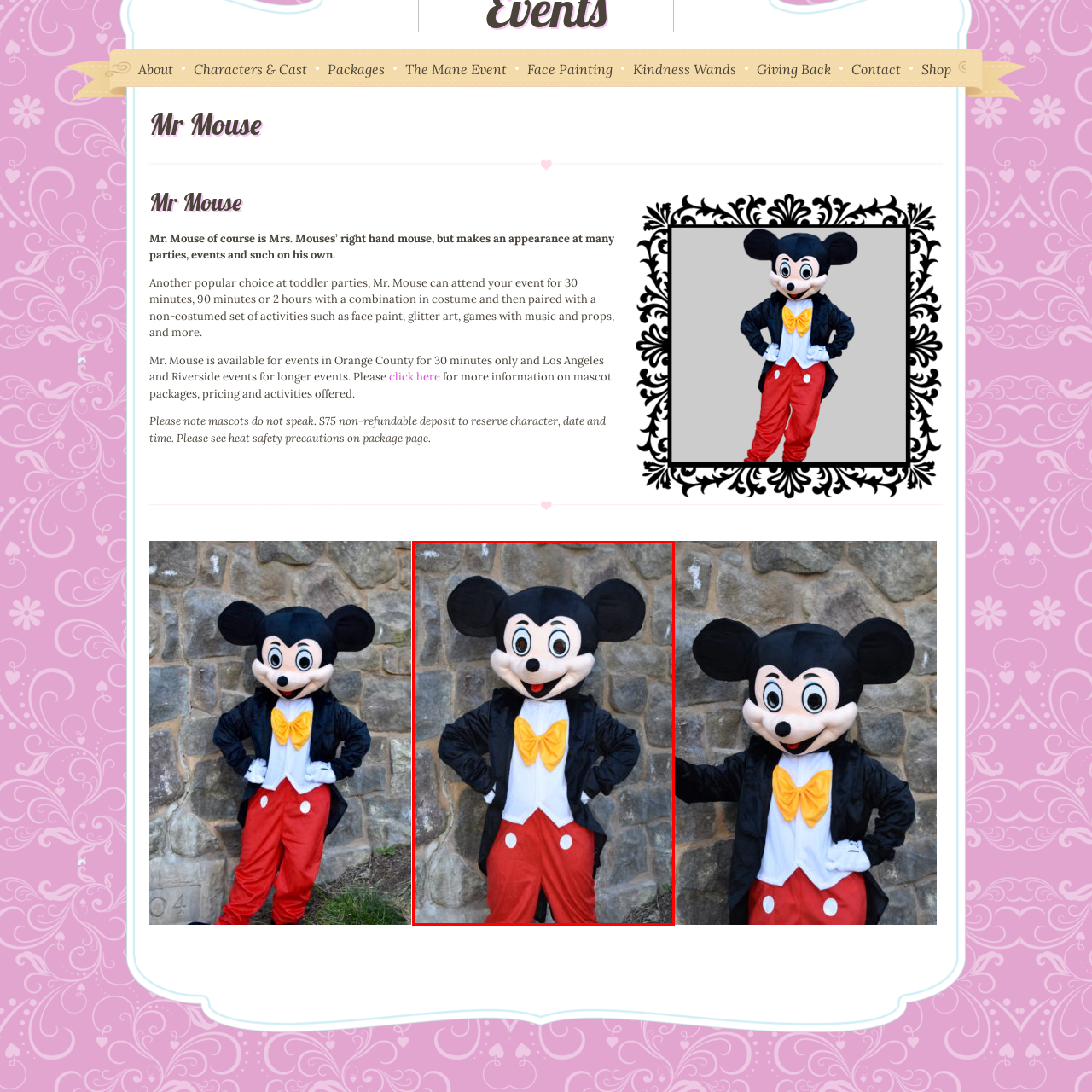Observe the image area highlighted by the pink border and answer the ensuing question in detail, using the visual cues: 
What is the background of the image?

The image features a textured stone wall as the backdrop, which provides a rustic contrast to the character's colorful attire, creating a visually appealing contrast between the character and the background.